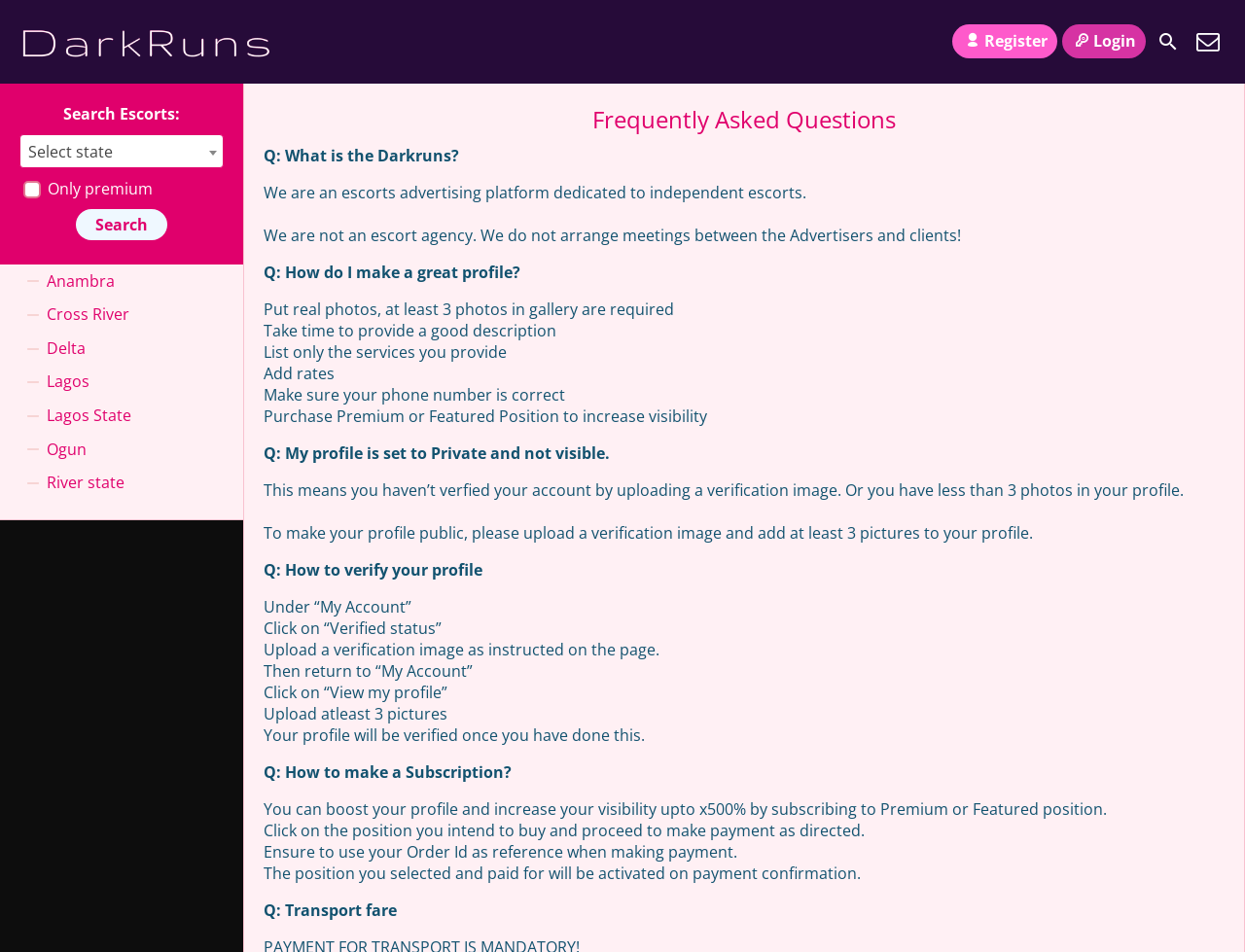Find the bounding box coordinates for the UI element that matches this description: "Lagos State".

[0.038, 0.42, 0.105, 0.454]